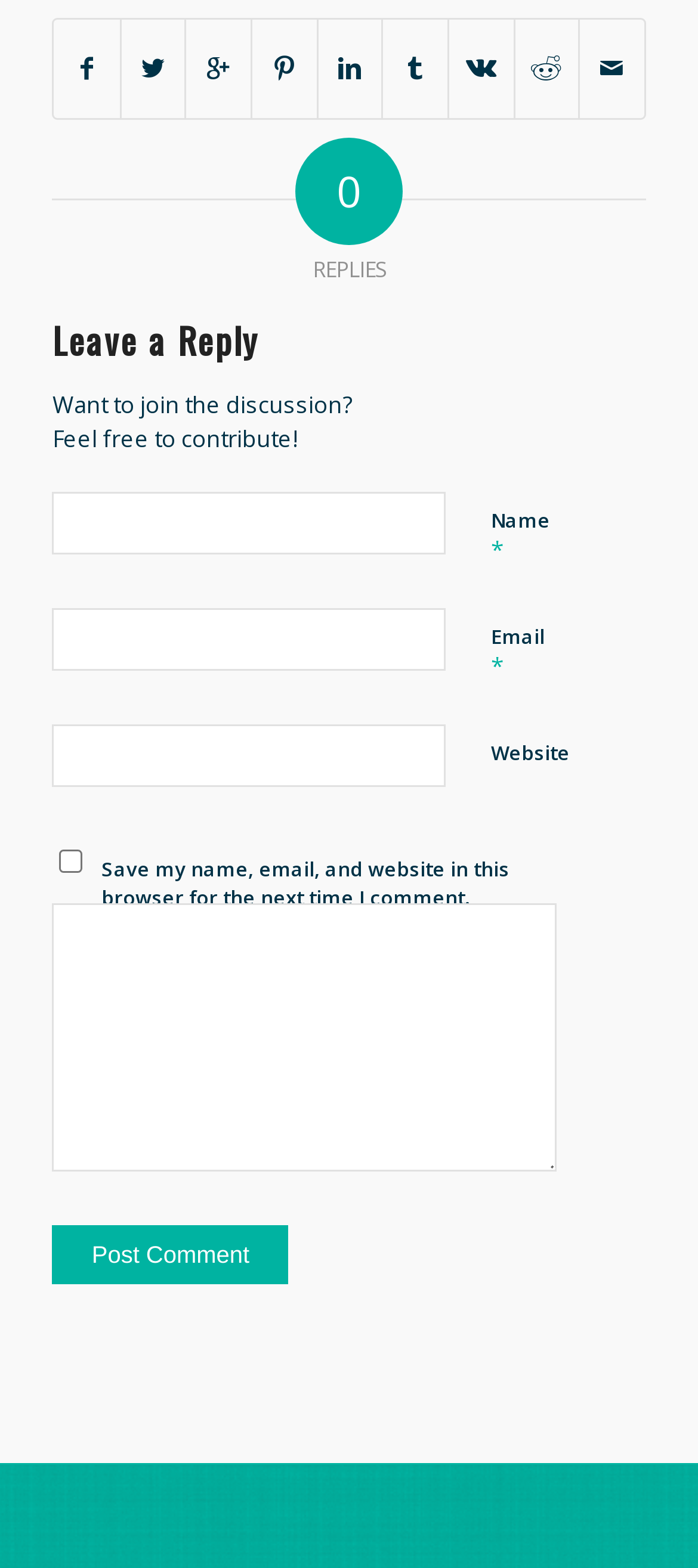Identify the bounding box coordinates for the UI element mentioned here: "Share on Tumblr". Provide the coordinates as four float values between 0 and 1, i.e., [left, top, right, bottom].

[0.549, 0.013, 0.641, 0.075]